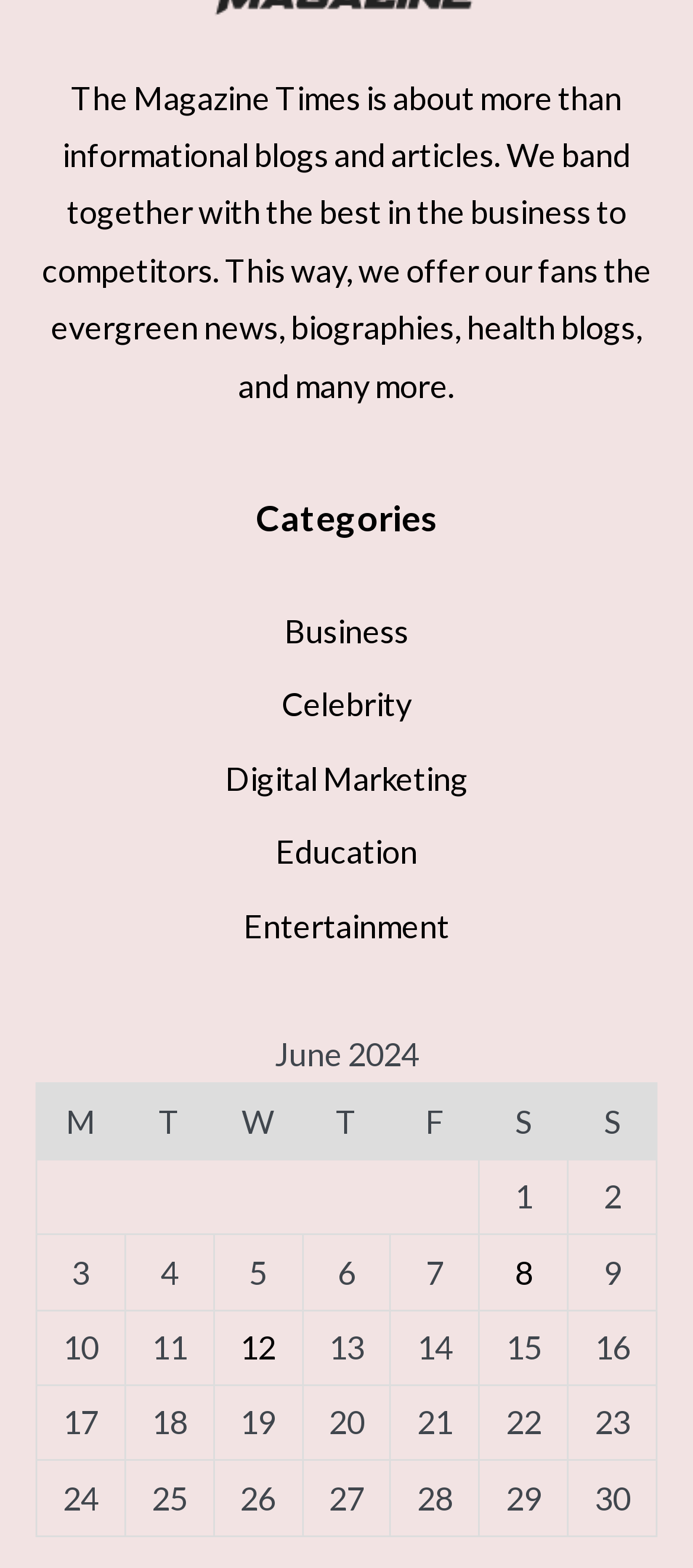What is the date range of the posts listed?
Please give a well-detailed answer to the question.

The question can be answered by looking at the table with the caption 'June 2024', which suggests that the posts listed are from the month of June 2024.